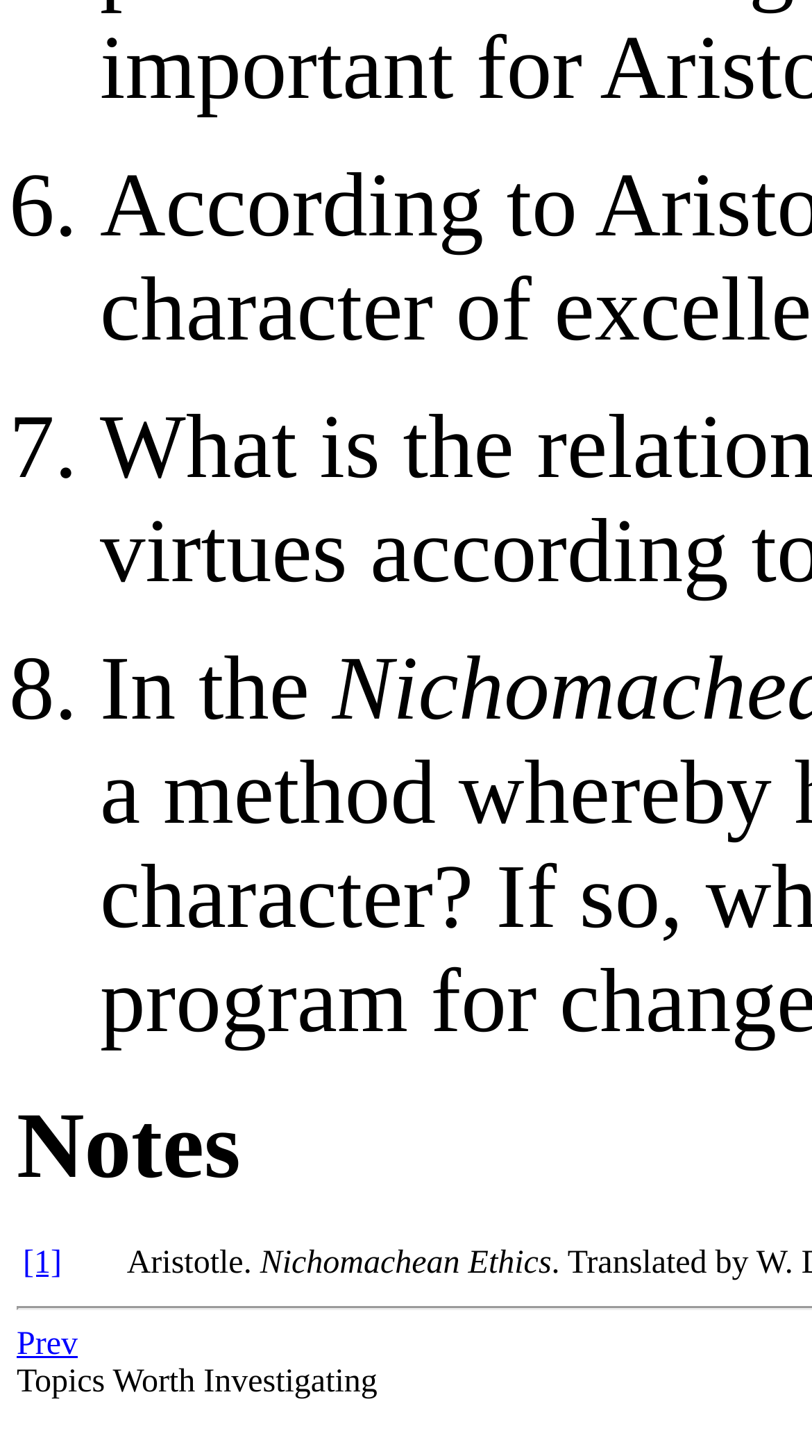How many list markers are there?
Please respond to the question with as much detail as possible.

I counted the list markers '6.', '7.', and '8.' at the top of the webpage, so there are 3 list markers in total.